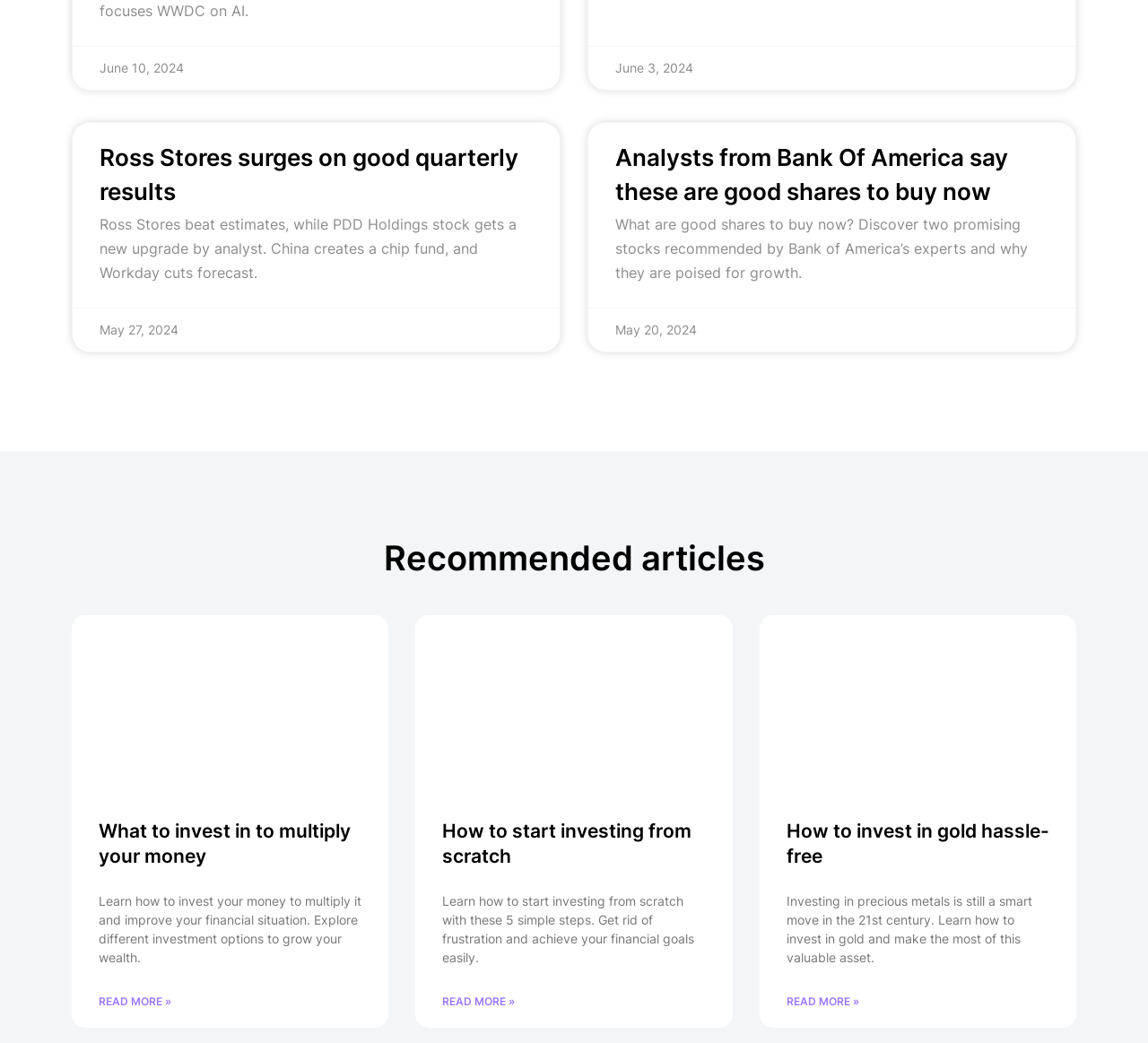Can you show the bounding box coordinates of the region to click on to complete the task described in the instruction: "Check out Analysts from Bank Of America say these are good shares to buy now"?

[0.536, 0.137, 0.878, 0.197]